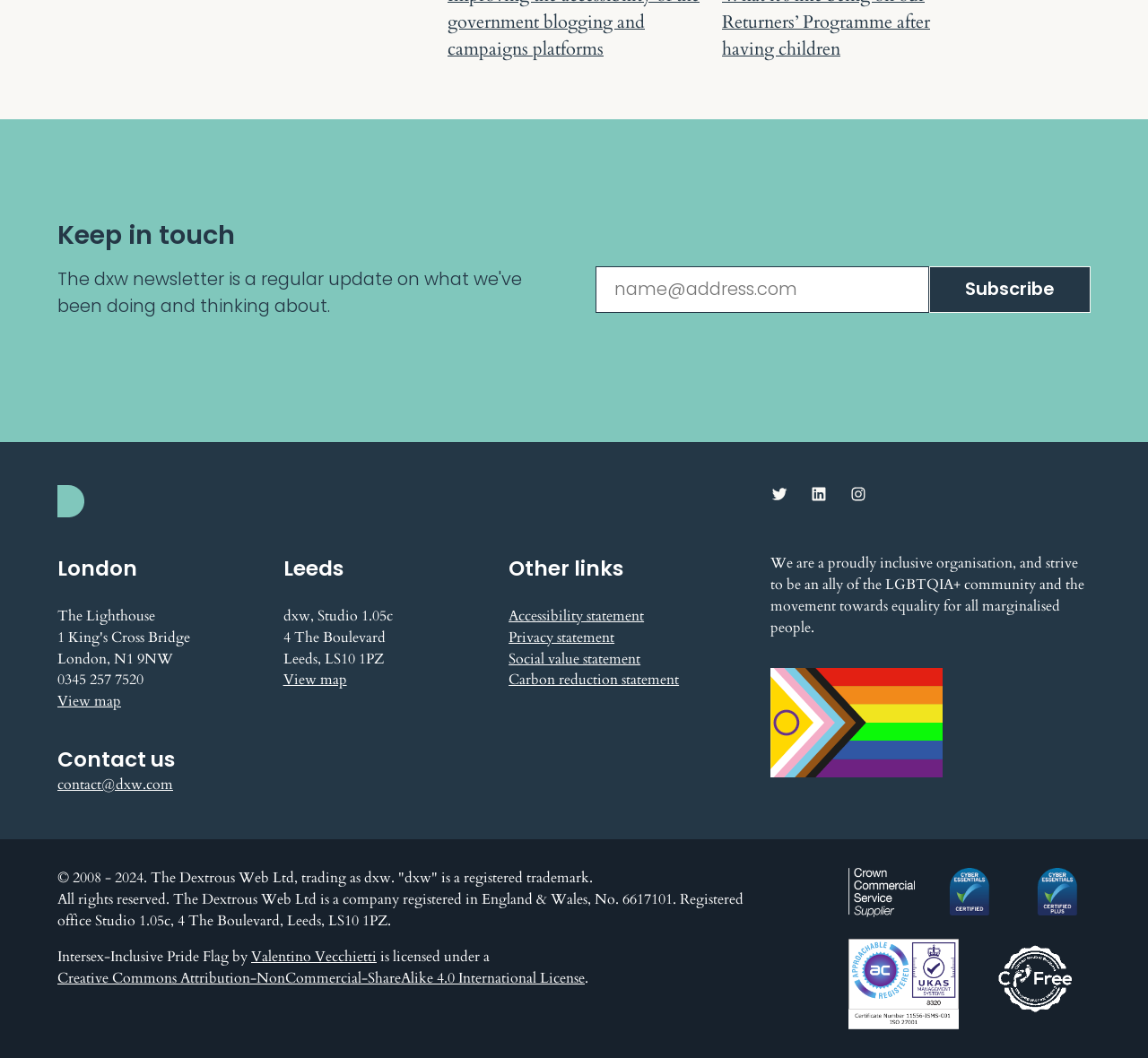Could you locate the bounding box coordinates for the section that should be clicked to accomplish this task: "Contact us via email".

[0.05, 0.733, 0.151, 0.751]